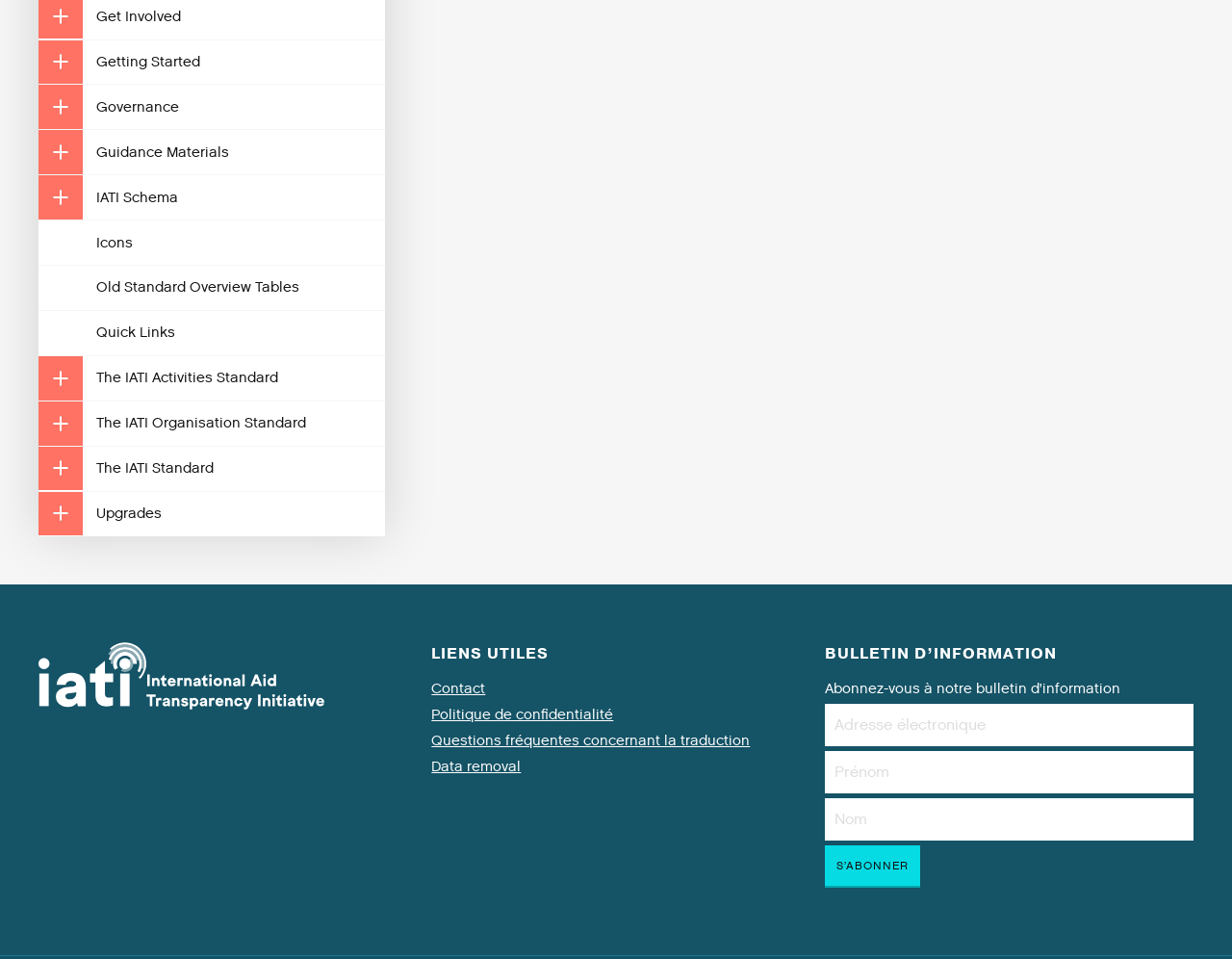Pinpoint the bounding box coordinates of the element to be clicked to execute the instruction: "Enter email address".

[0.669, 0.734, 0.969, 0.778]